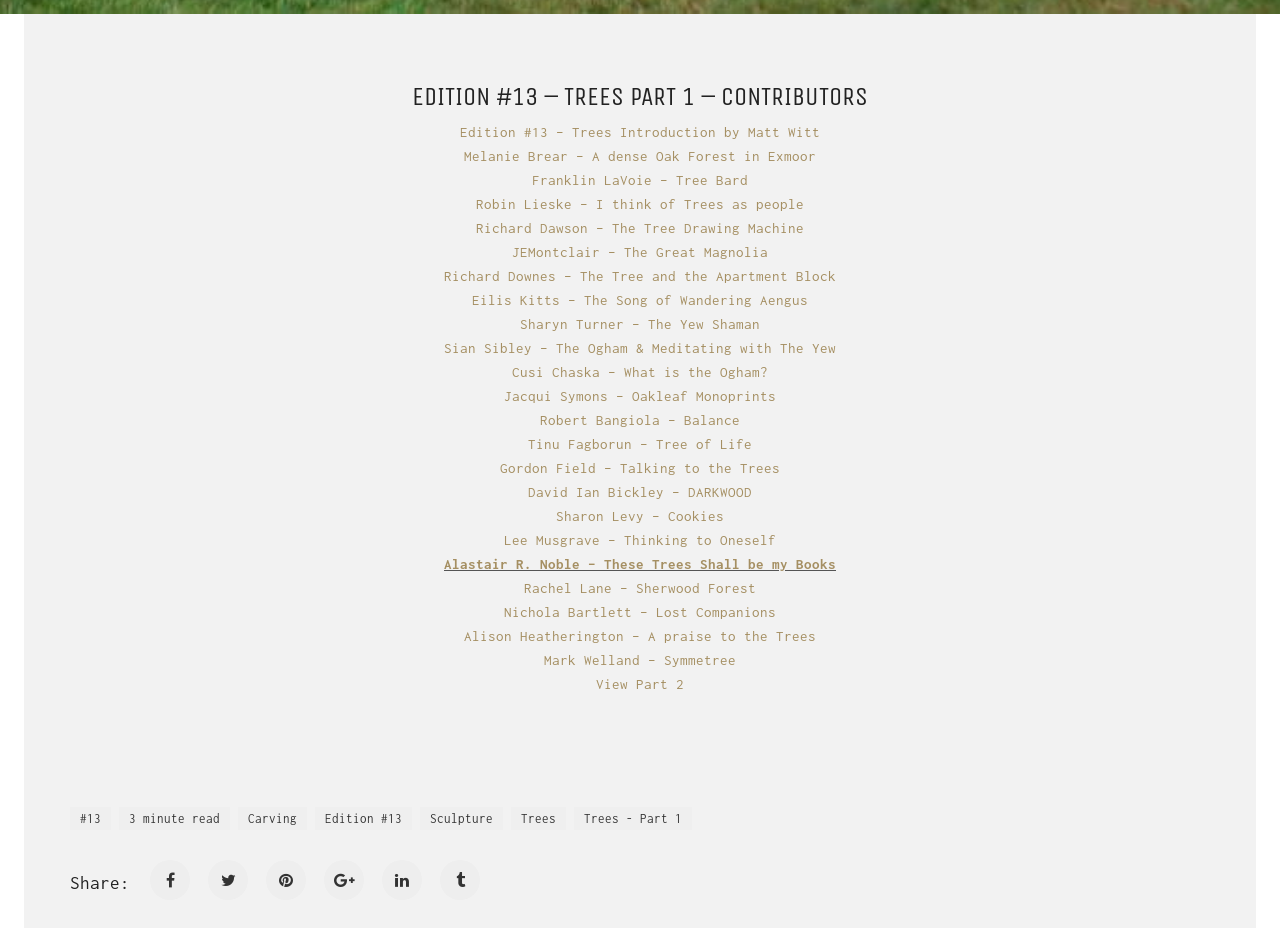Please identify the bounding box coordinates of the area I need to click to accomplish the following instruction: "Share the page on social media".

[0.117, 0.927, 0.148, 0.97]